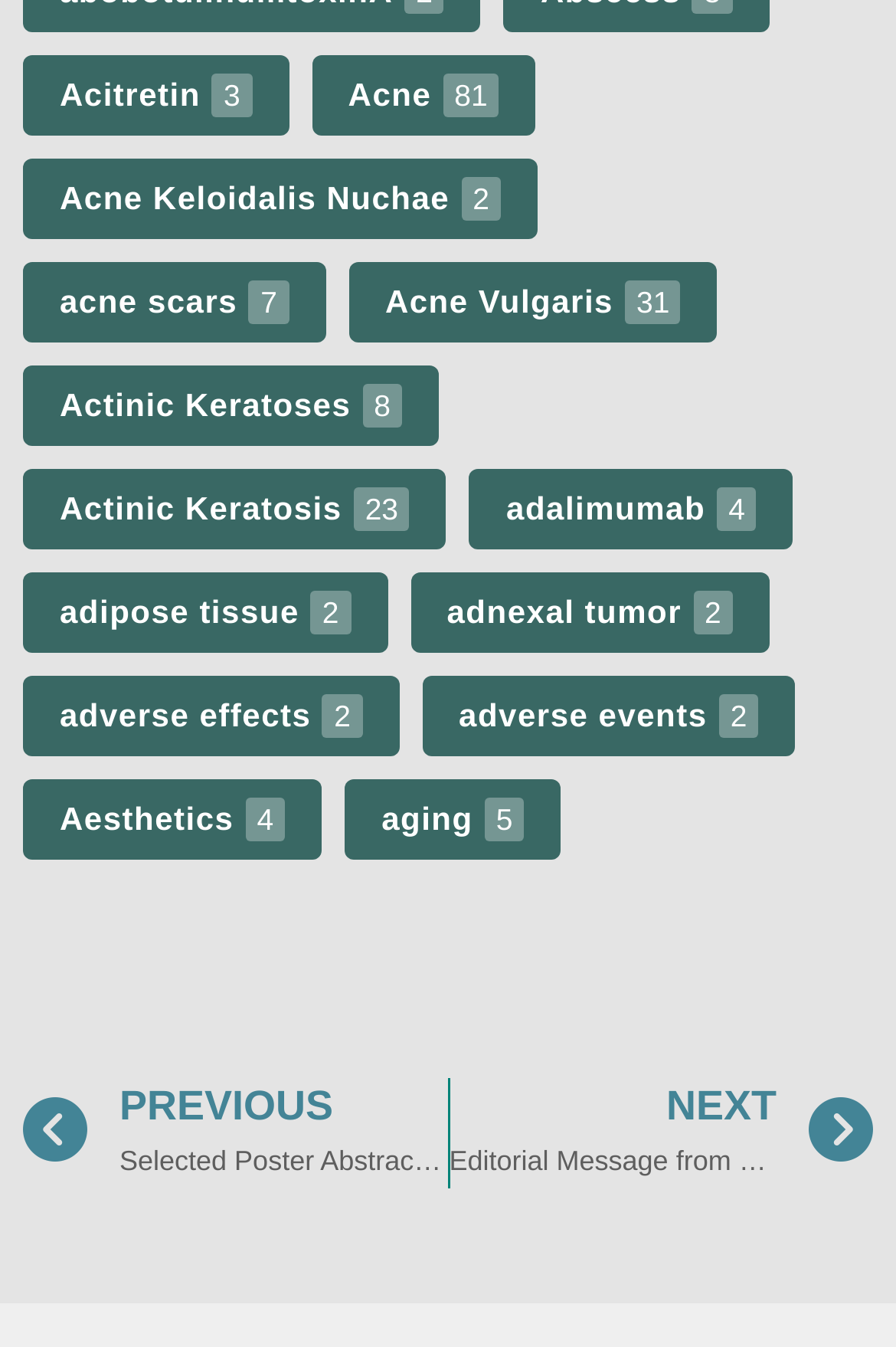Answer the following inquiry with a single word or phrase:
What is the purpose of the 'Prev' link?

To go to previous page